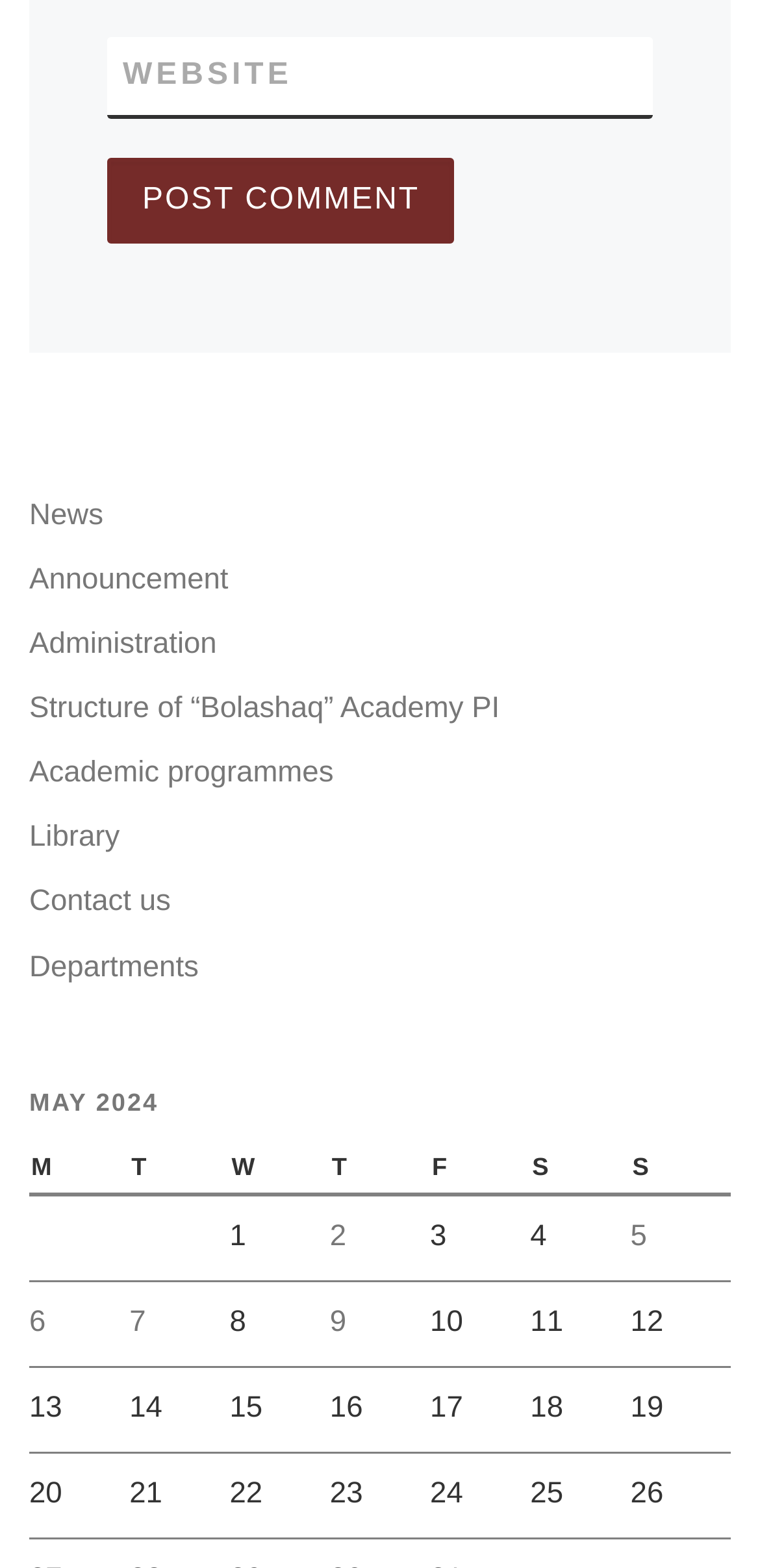Determine the bounding box coordinates for the clickable element to execute this instruction: "Enter text in the 'WEBSITE' textbox". Provide the coordinates as four float numbers between 0 and 1, i.e., [left, top, right, bottom].

[0.141, 0.024, 0.859, 0.076]